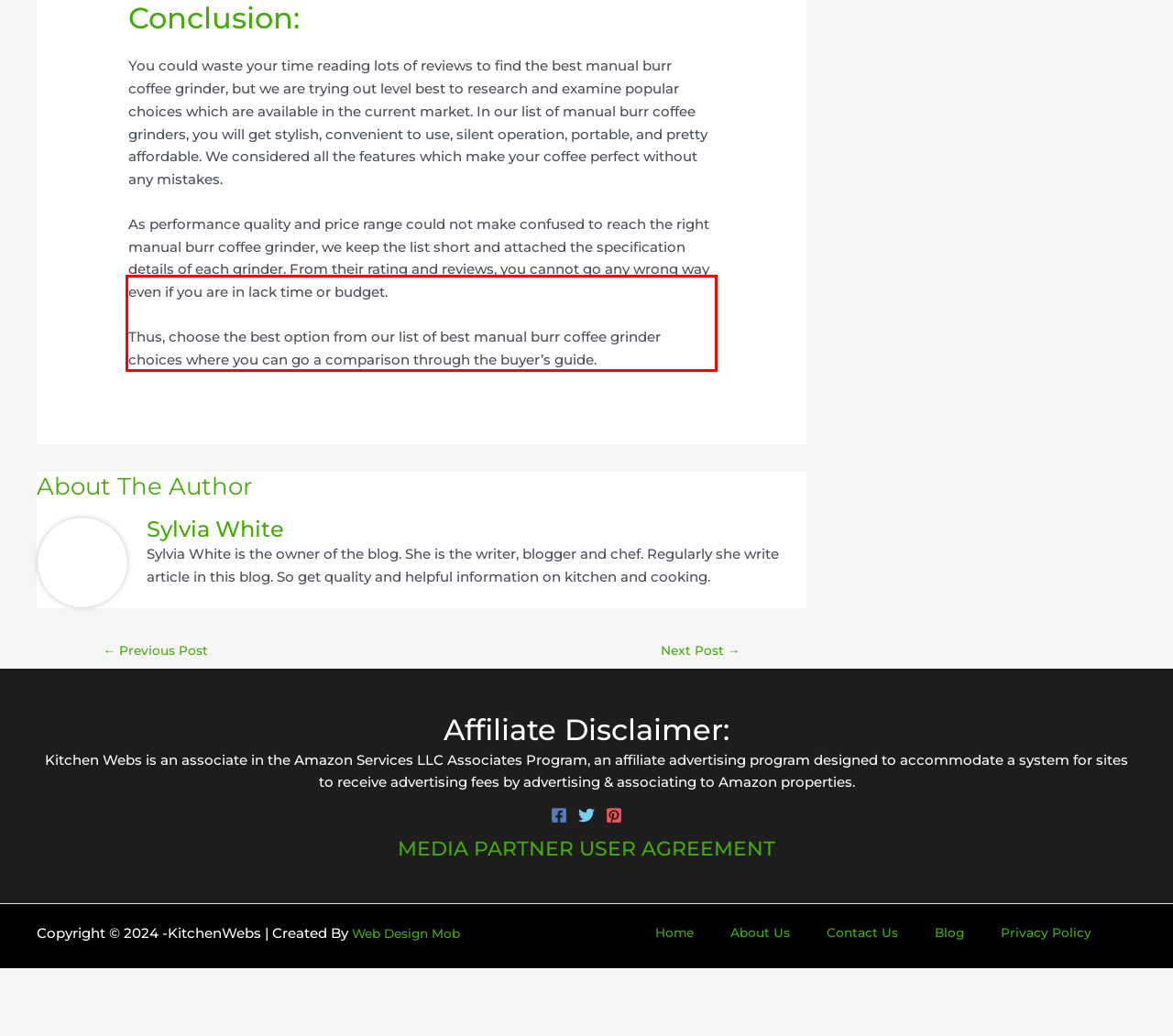Using the provided screenshot of a webpage, recognize and generate the text found within the red rectangle bounding box.

As performance quality and price range could not make confused to reach the right manual burr coffee grinder, we keep the list short and attached the specification details of each grinder. From their rating and reviews, you cannot go any wrong way even if you are in lack time or budget.